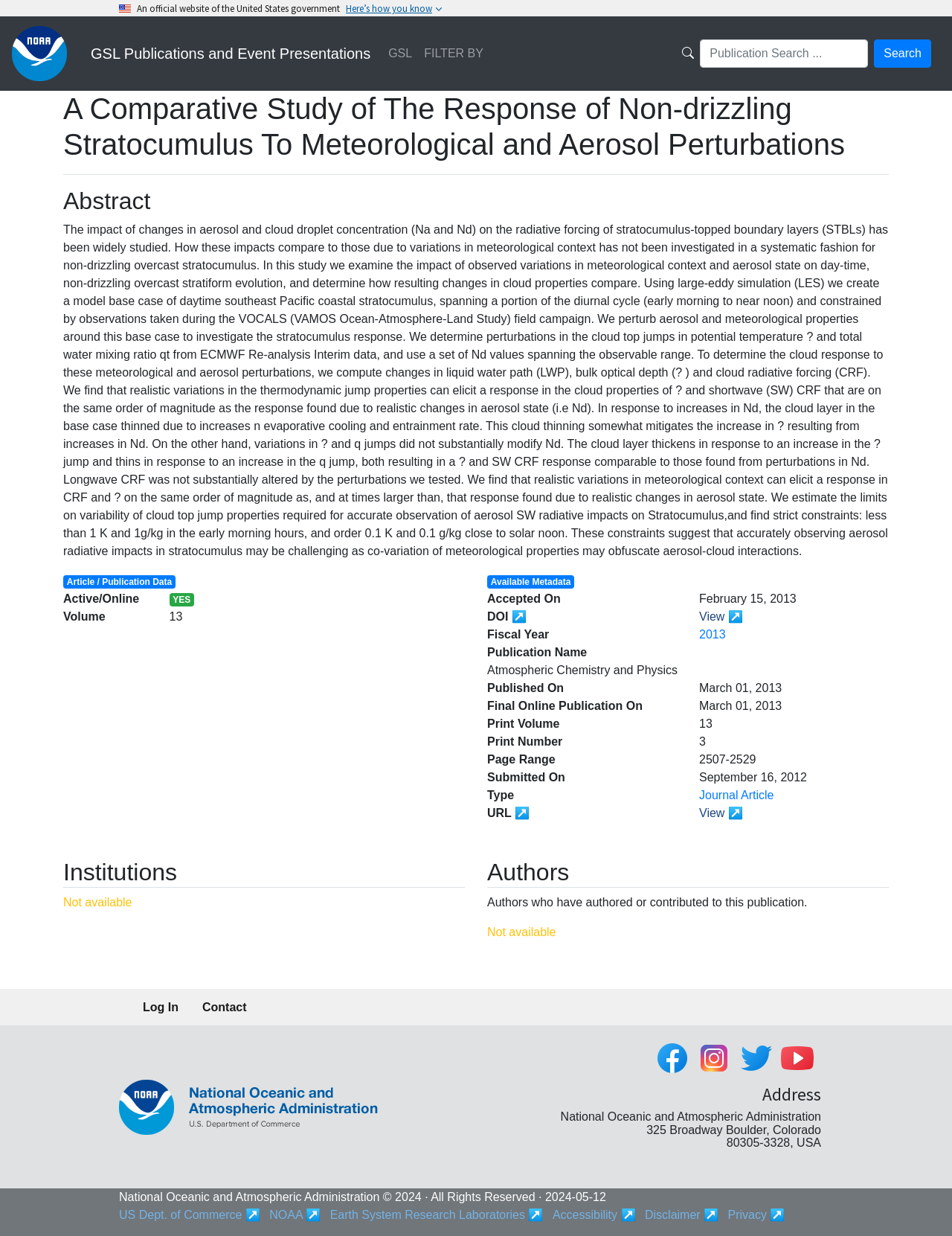Kindly determine the bounding box coordinates for the area that needs to be clicked to execute this instruction: "Search for publications".

[0.735, 0.032, 0.912, 0.055]